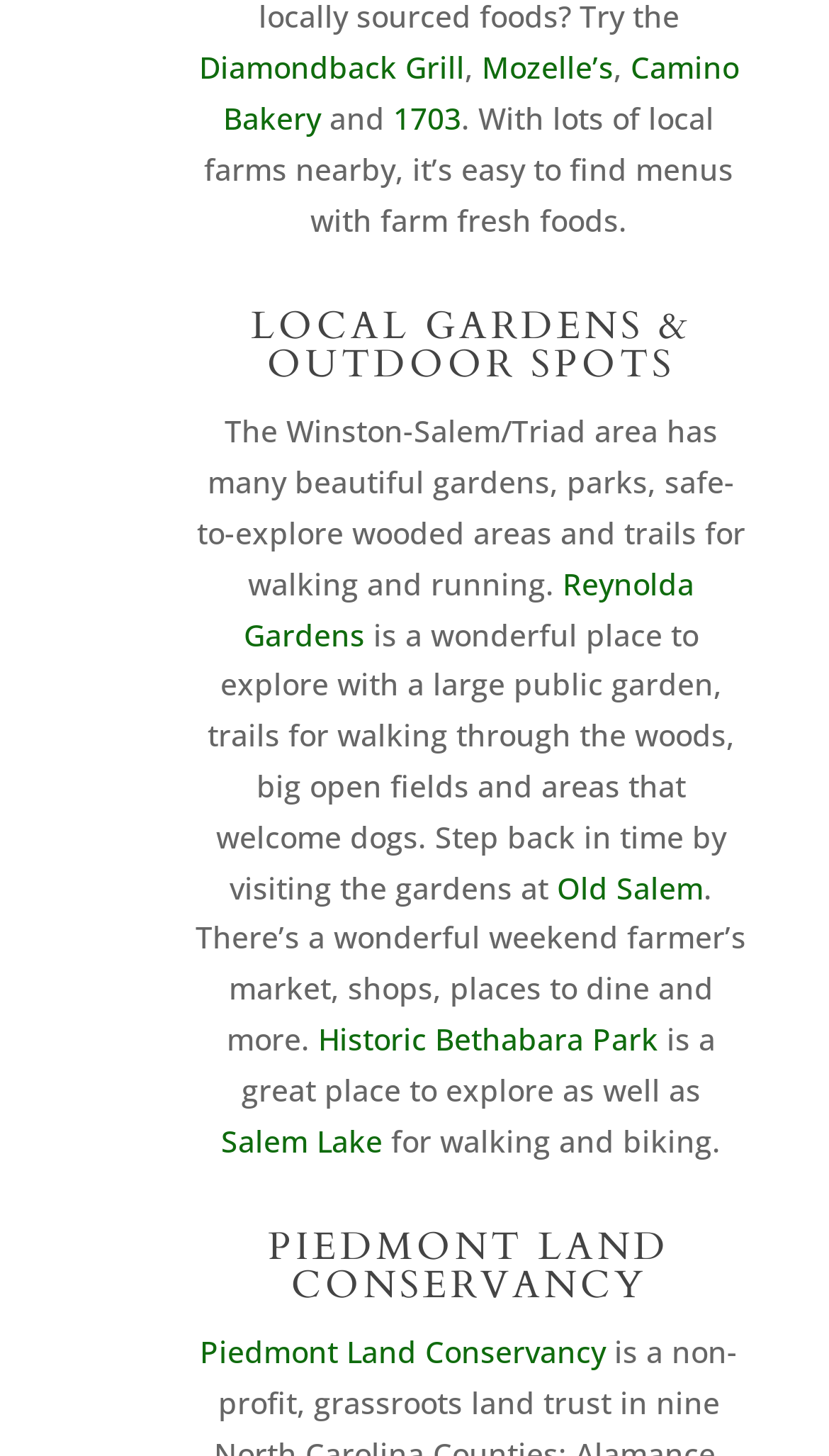Please answer the following question using a single word or phrase: 
How many local farms are mentioned?

None